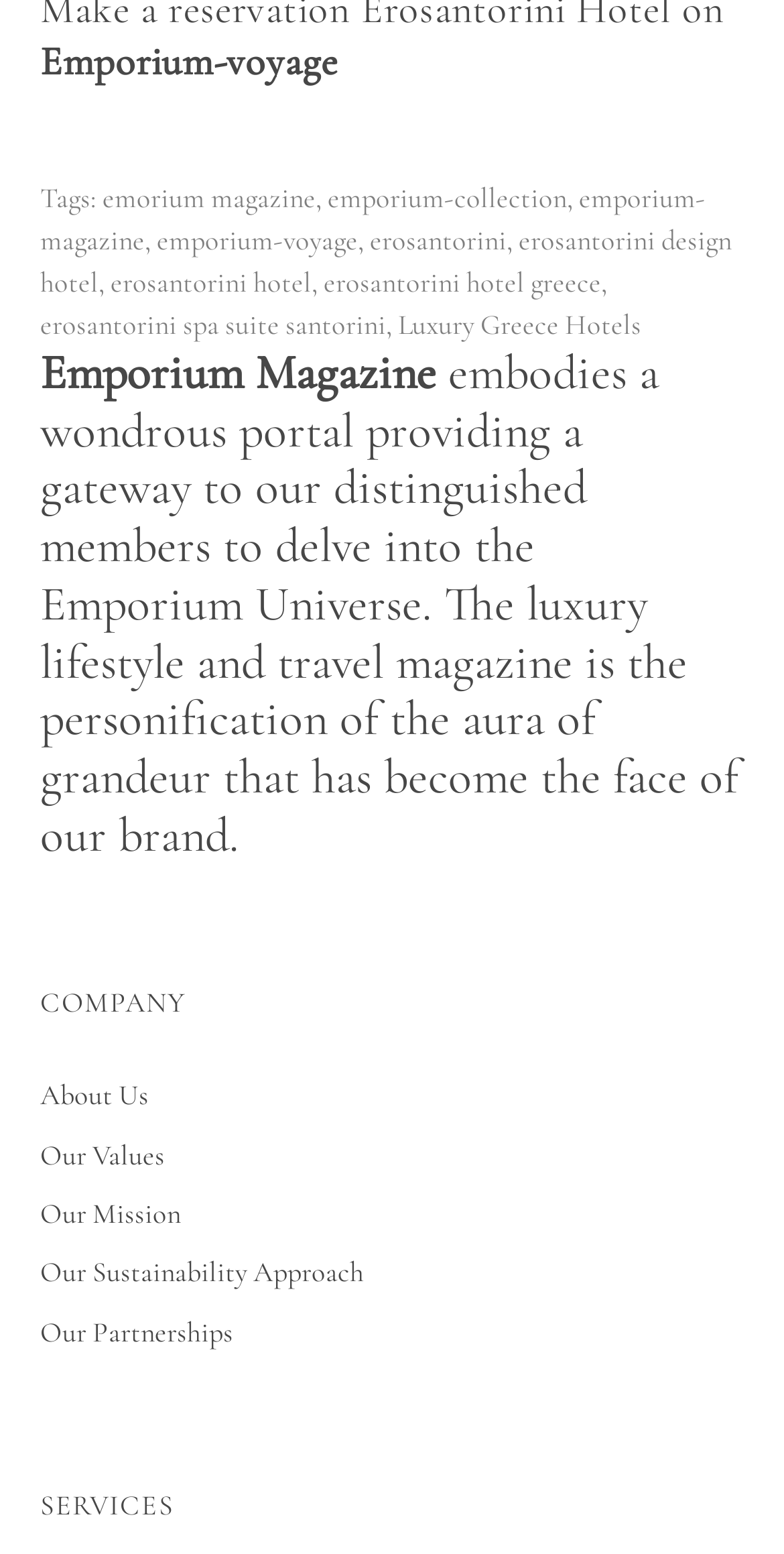Find the bounding box coordinates for the element that must be clicked to complete the instruction: "check out erosantorini design hotel". The coordinates should be four float numbers between 0 and 1, indicated as [left, top, right, bottom].

[0.051, 0.143, 0.933, 0.192]